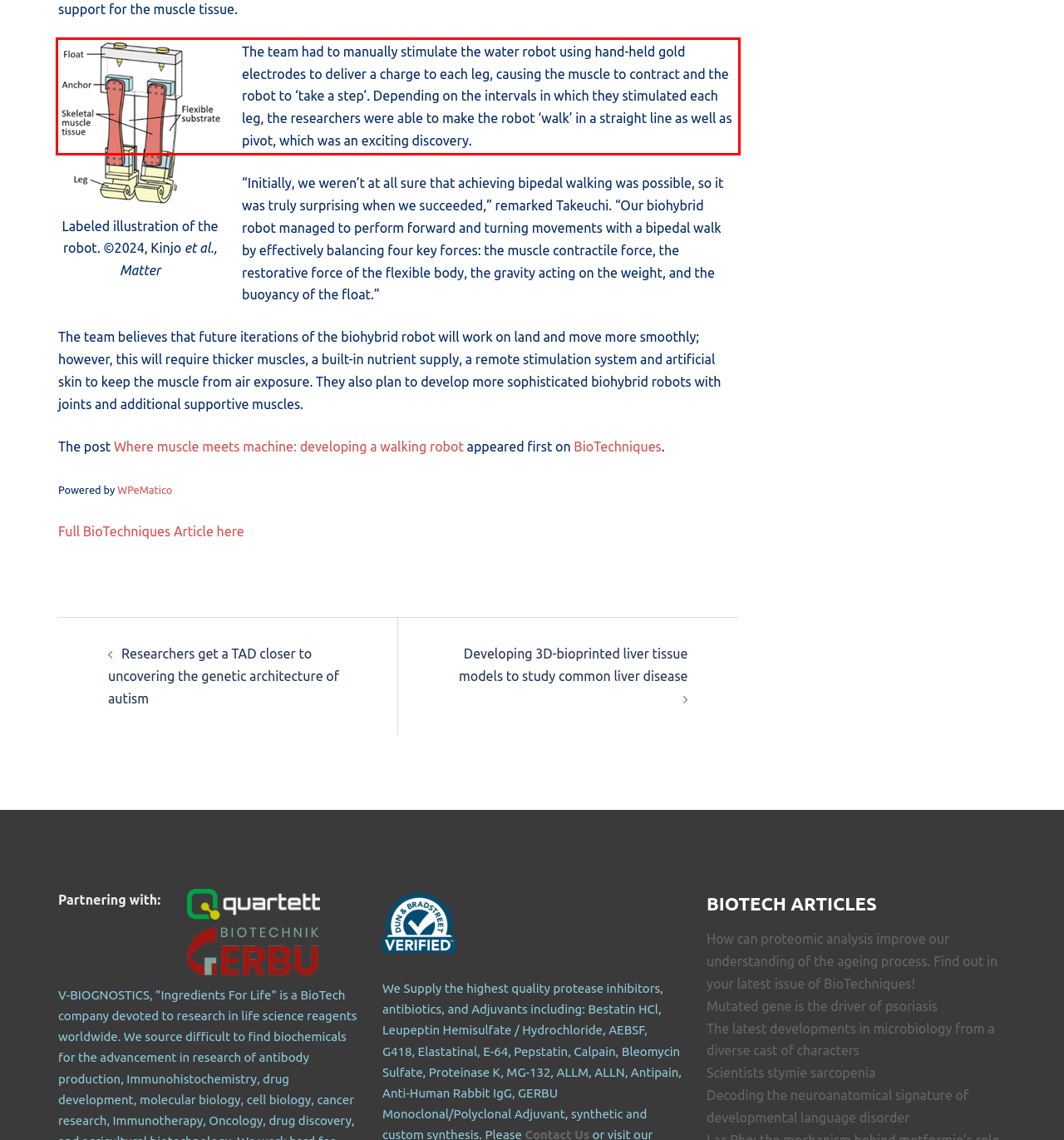Please look at the screenshot provided and find the red bounding box. Extract the text content contained within this bounding box.

The team had to manually stimulate the water robot using hand-held gold electrodes to deliver a charge to each leg, causing the muscle to contract and the robot to ‘take a step’. Depending on the intervals in which they stimulated each leg, the researchers were able to make the robot ‘walk’ in a straight line as well as pivot, which was an exciting discovery.